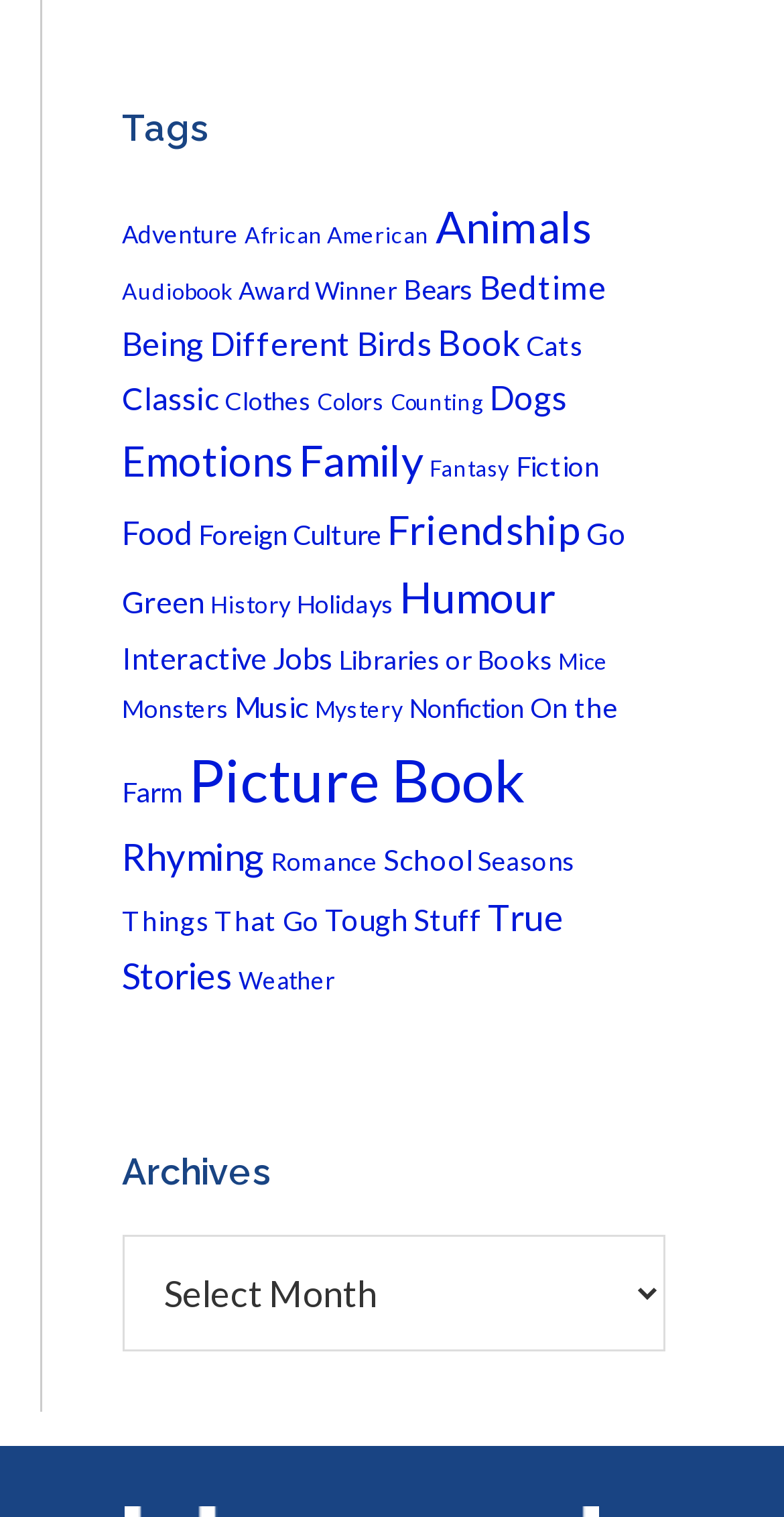What is the category with the most items?
Look at the image and answer the question with a single word or phrase.

Picture Book